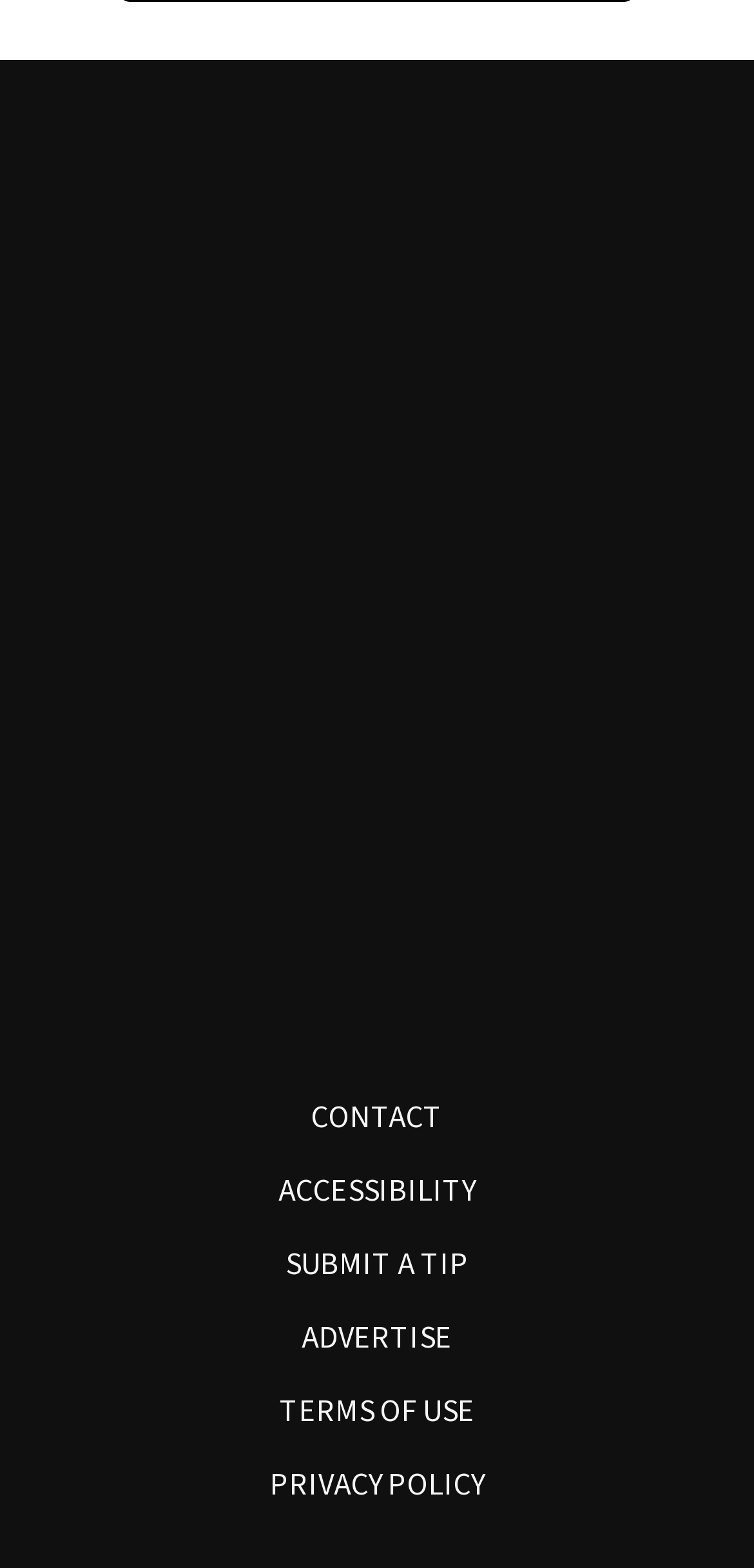Please identify the bounding box coordinates of the clickable area that will allow you to execute the instruction: "visit Blackburn media website".

[0.154, 0.078, 0.846, 0.164]